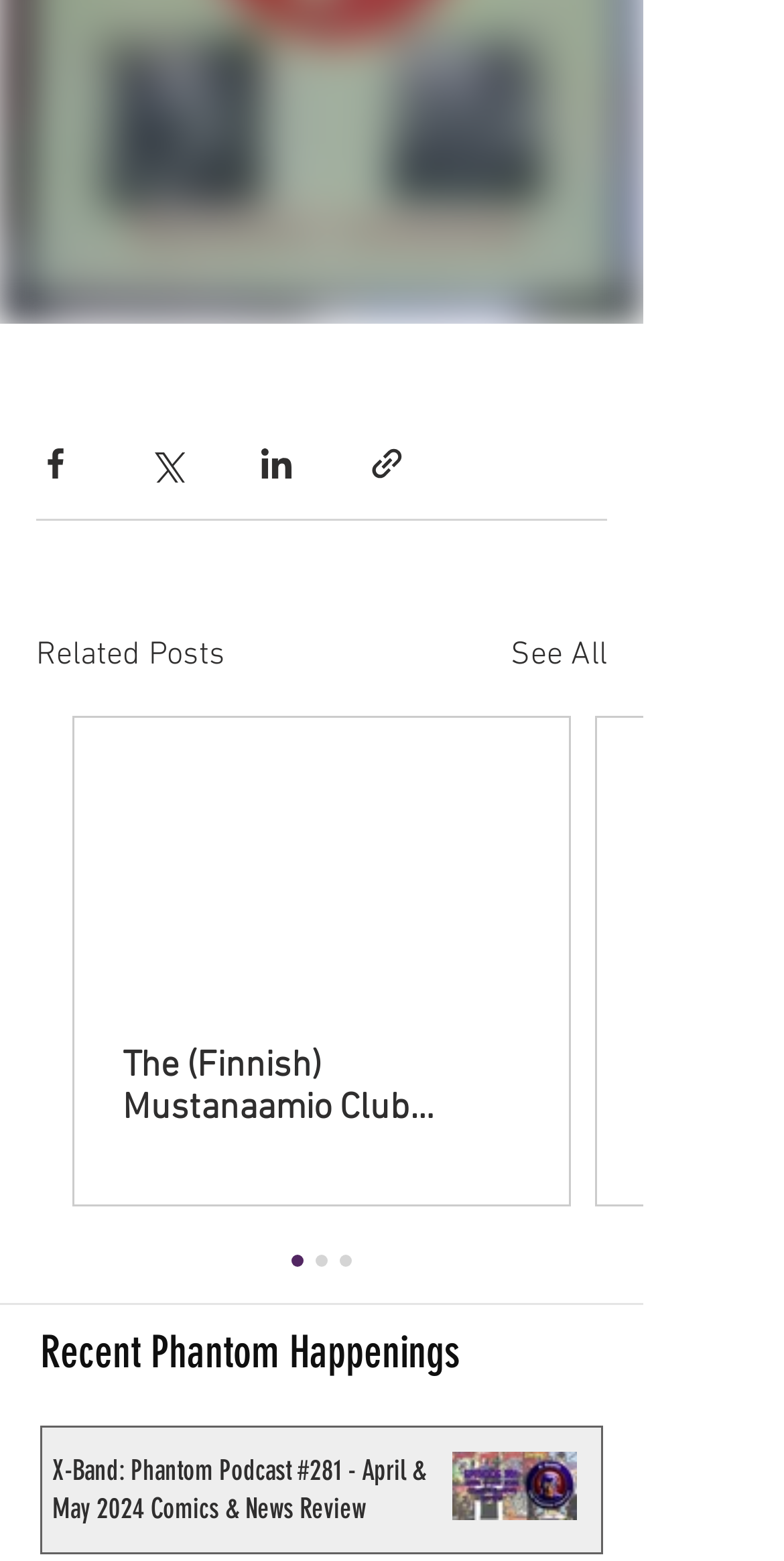Provide a brief response in the form of a single word or phrase:
What is the type of the second element in the 'Recent Phantom Happenings' section?

Image